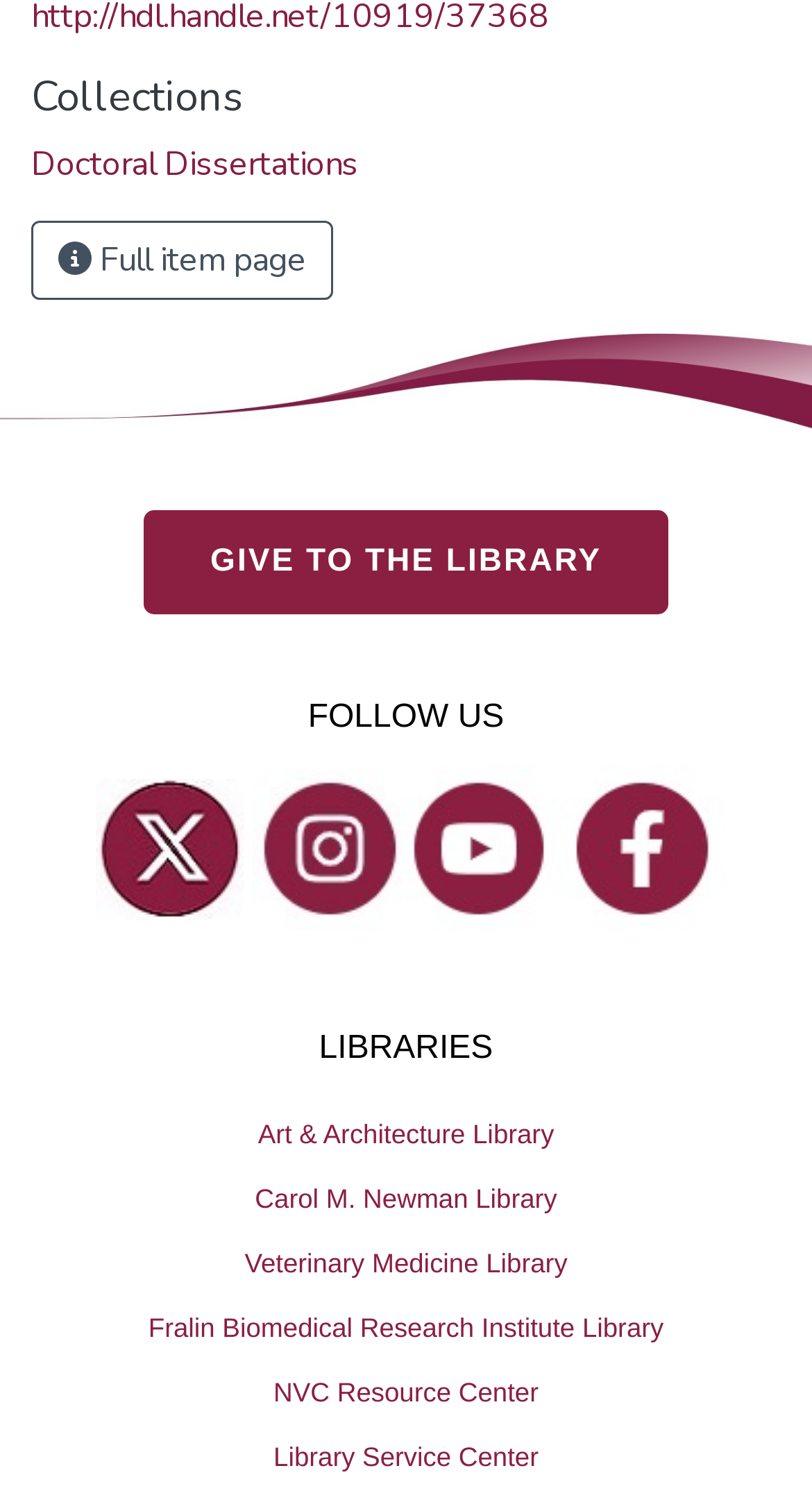Provide a single word or phrase answer to the question: 
What is the purpose of the button with the icon?

Full item page